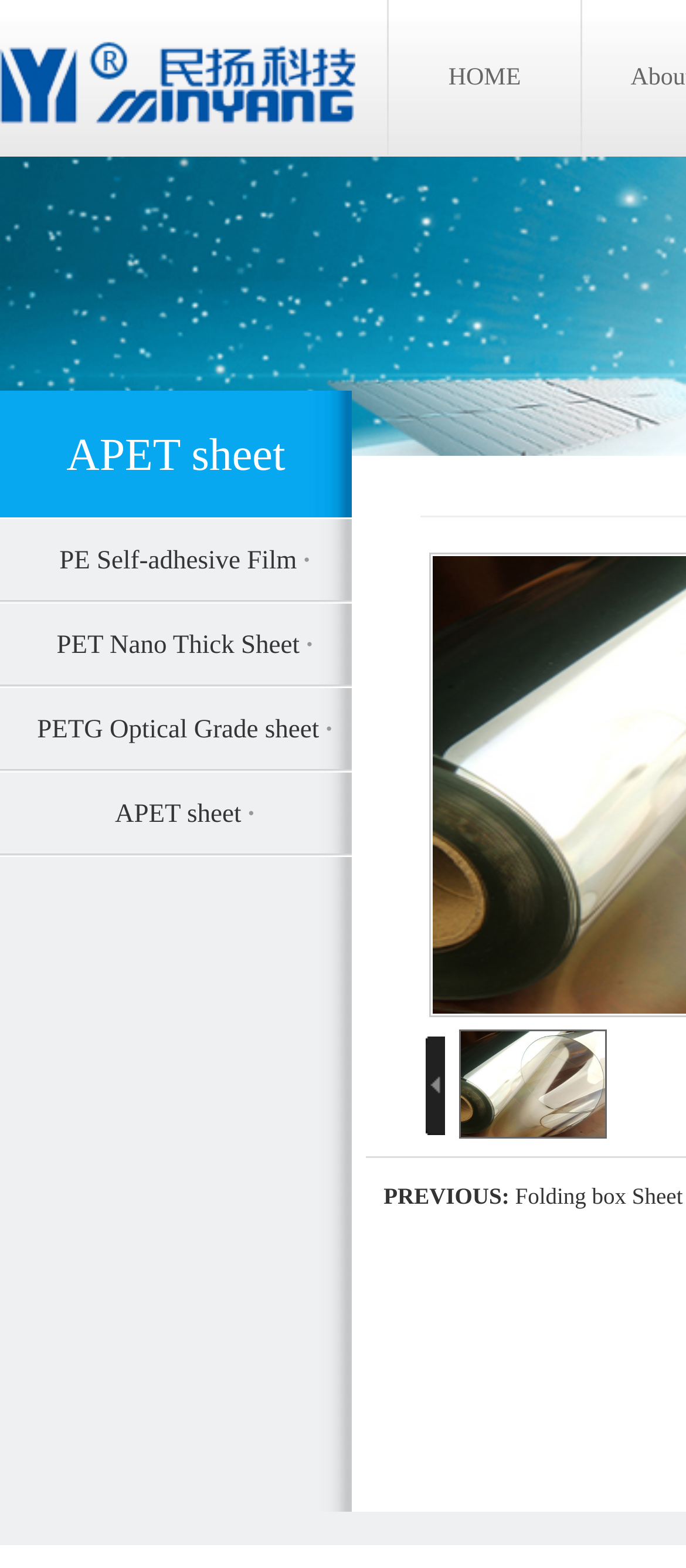Using a single word or phrase, answer the following question: 
How many images are on the page?

3